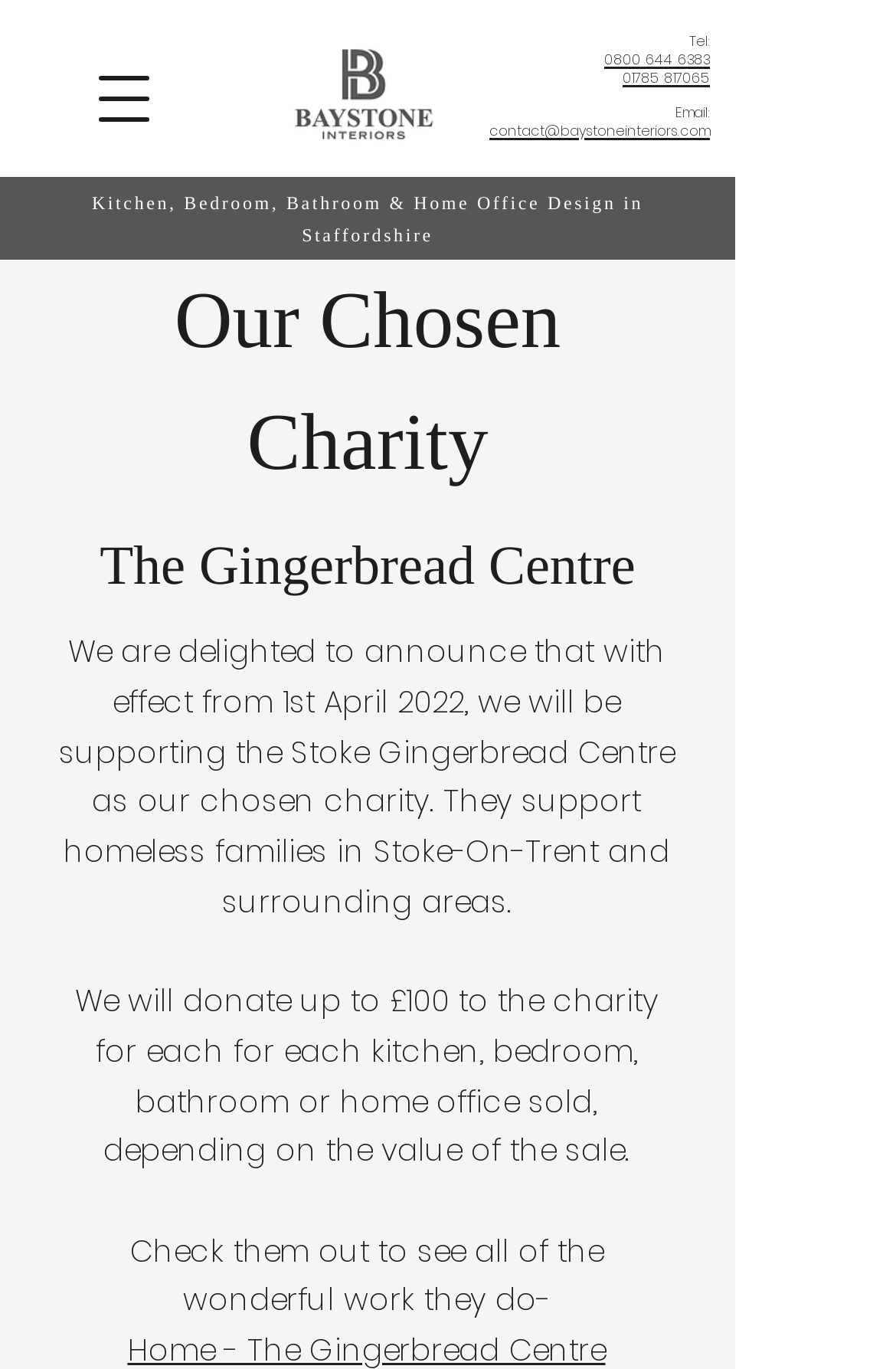Determine the main headline from the webpage and extract its text.

Our Chosen Charity